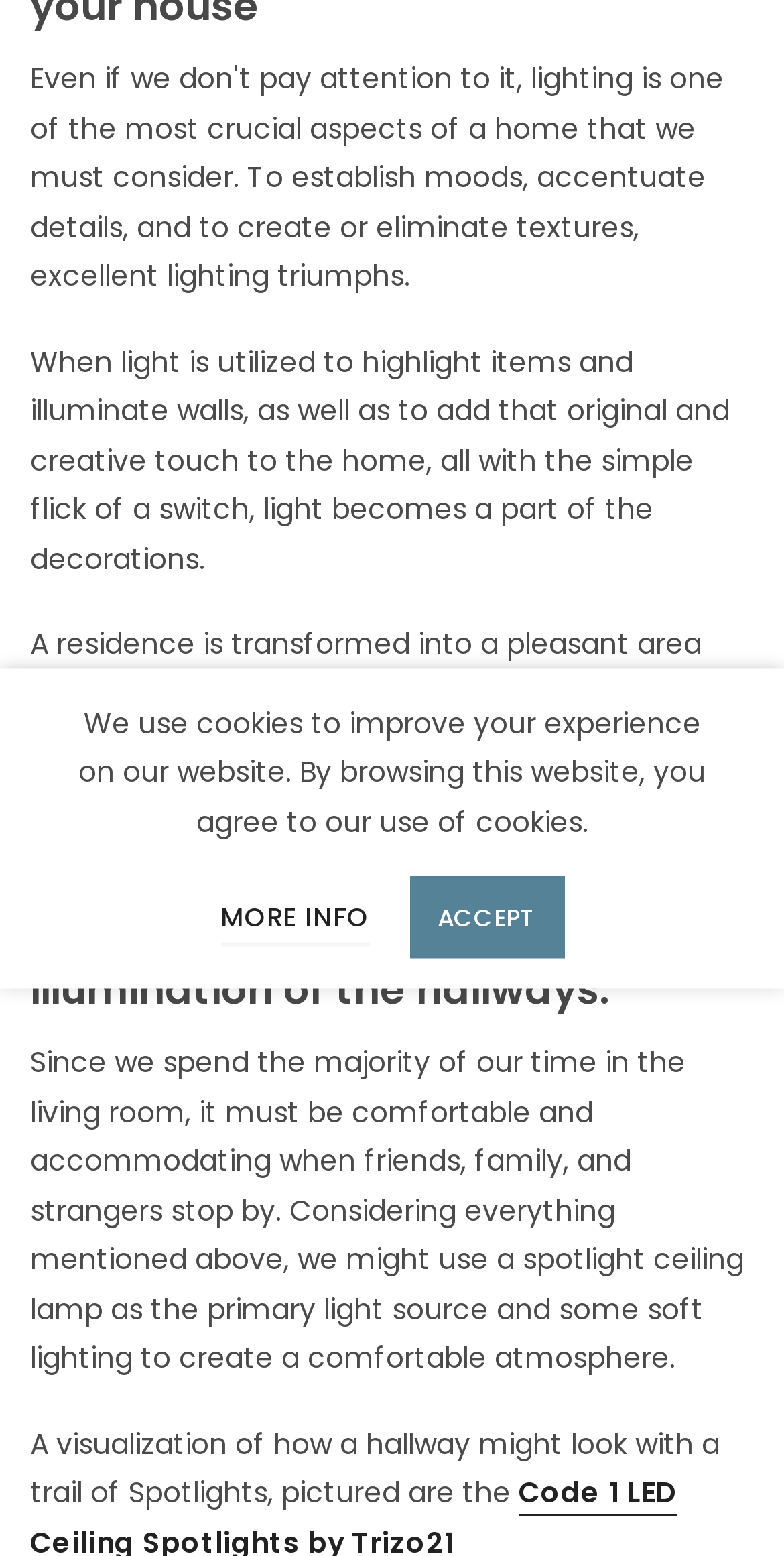For the given element description More info, determine the bounding box coordinates of the UI element. The coordinates should follow the format (top-left x, top-left y, bottom-right x, bottom-right y) and be within the range of 0 to 1.

[0.281, 0.576, 0.471, 0.608]